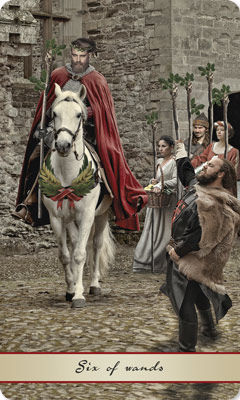Offer an in-depth caption for the image presented.

The image depicts the "Six of Wands" tarot card, representing victory, success, and public recognition. In the scene, a triumphant figure on a white horse wears a flowing red cloak and a laurel wreath, symbolizing achievement and honor. He is being celebrated by a crowd of onlookers, including women in historical attire and a man dressed in a rugged outfit, who looks on with admiration. The festive atmosphere suggests a moment of joy and accomplishment, embodying the essence of triumph and the support of the community. The backdrop features aged stone walls, adding a historical context to the celebration, enhancing the card's themes of victory and communal recognition.